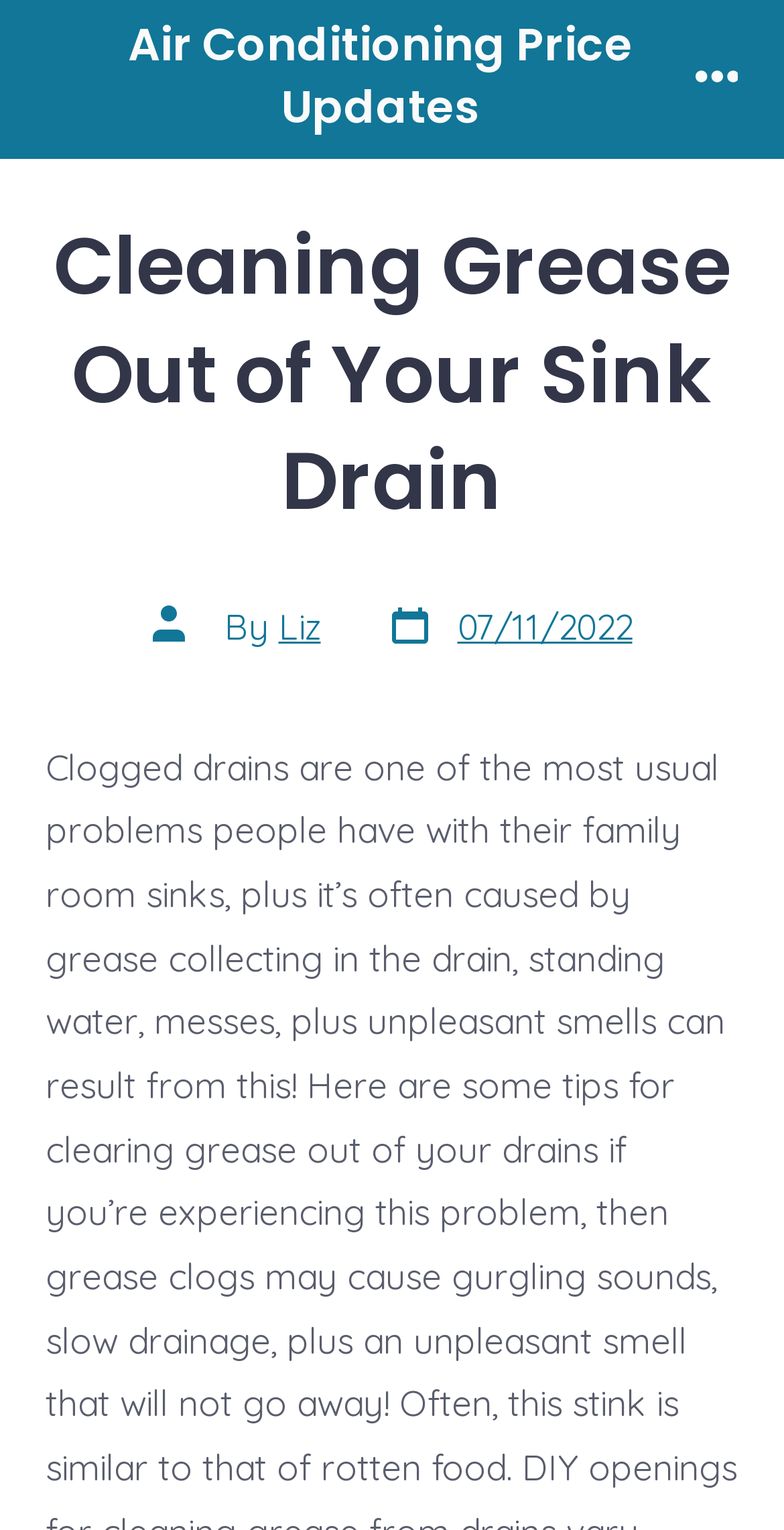Given the description: "Services", determine the bounding box coordinates of the UI element. The coordinates should be formatted as four float numbers between 0 and 1, [left, top, right, bottom].

None